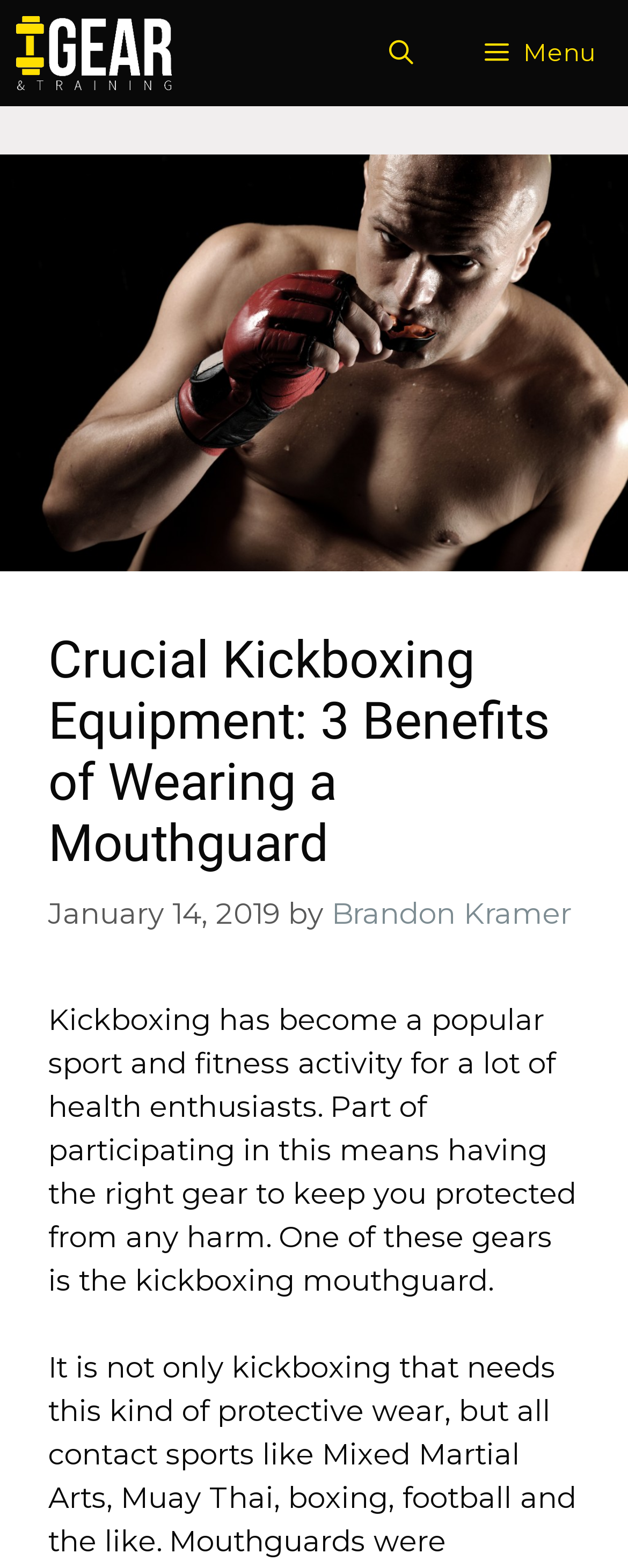Please determine the bounding box of the UI element that matches this description: Menu. The coordinates should be given as (top-left x, top-left y, bottom-right x, bottom-right y), with all values between 0 and 1.

[0.715, 0.003, 1.0, 0.065]